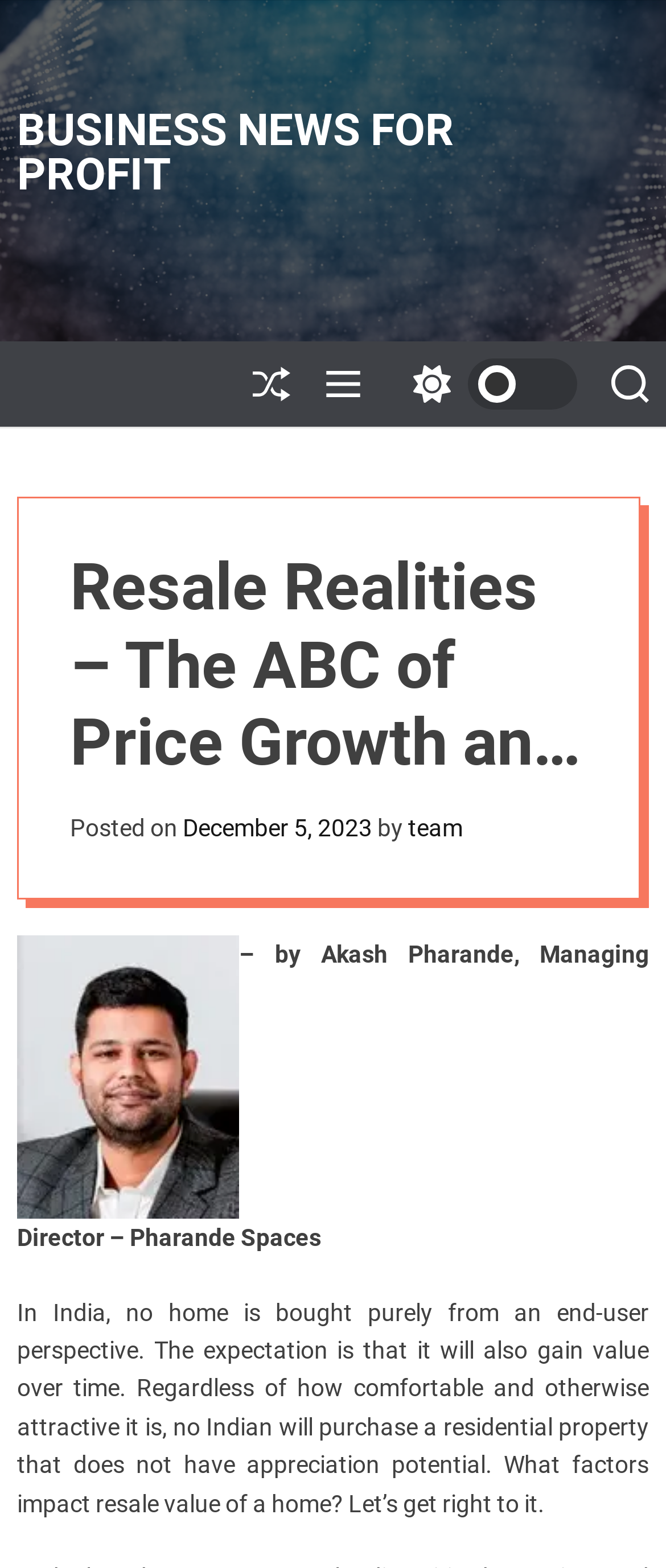Identify the bounding box coordinates for the UI element described by the following text: "Menu". Provide the coordinates as four float numbers between 0 and 1, in the format [left, top, right, bottom].

[0.487, 0.218, 0.544, 0.272]